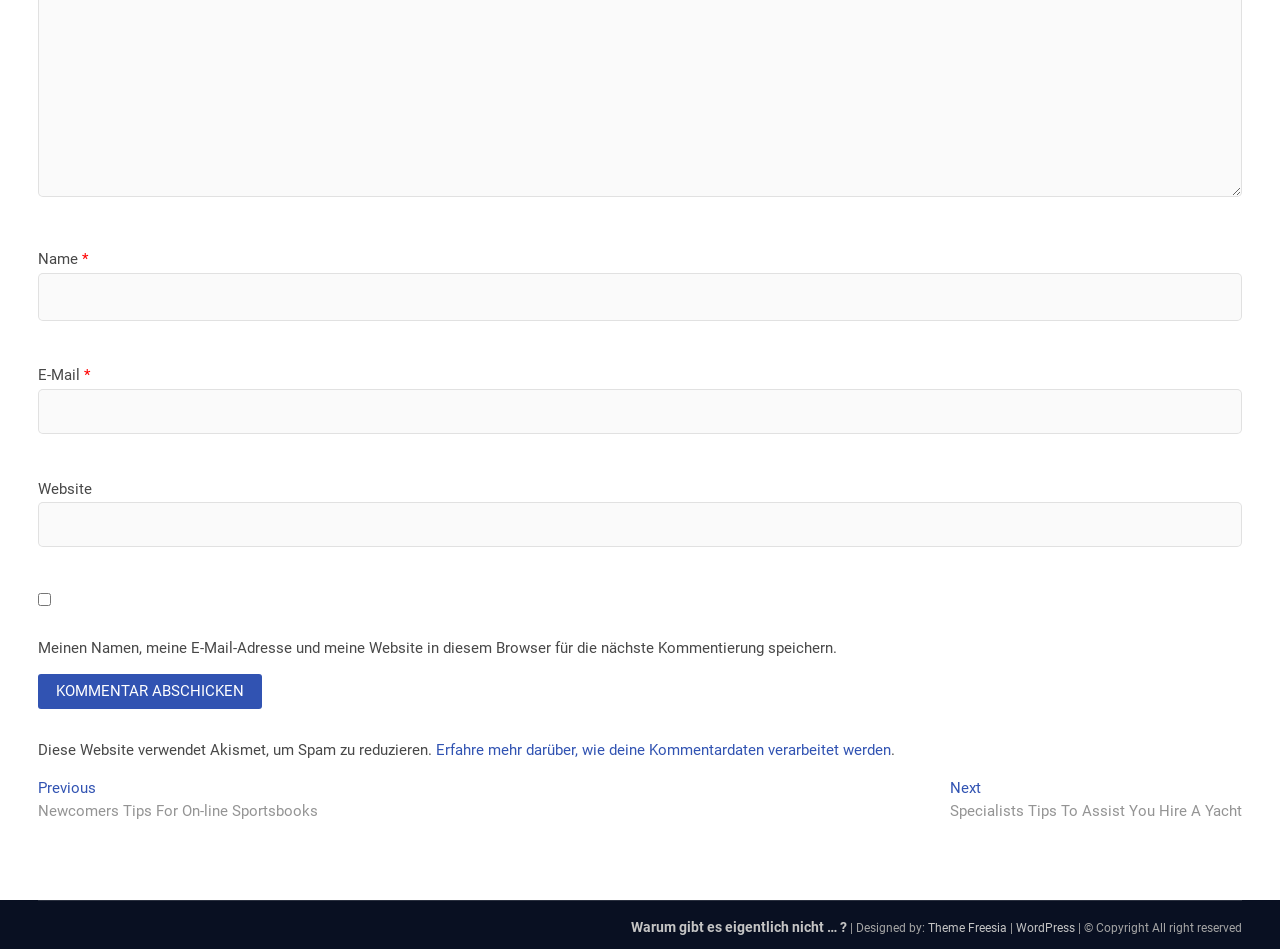What is the purpose of this webpage?
Can you give a detailed and elaborate answer to the question?

Based on the webpage structure and elements, it appears to be a comment section where users can leave their thoughts or opinions. The presence of text boxes for name, email, and website, along with a submit button, suggests that users can input their information and submit a comment.